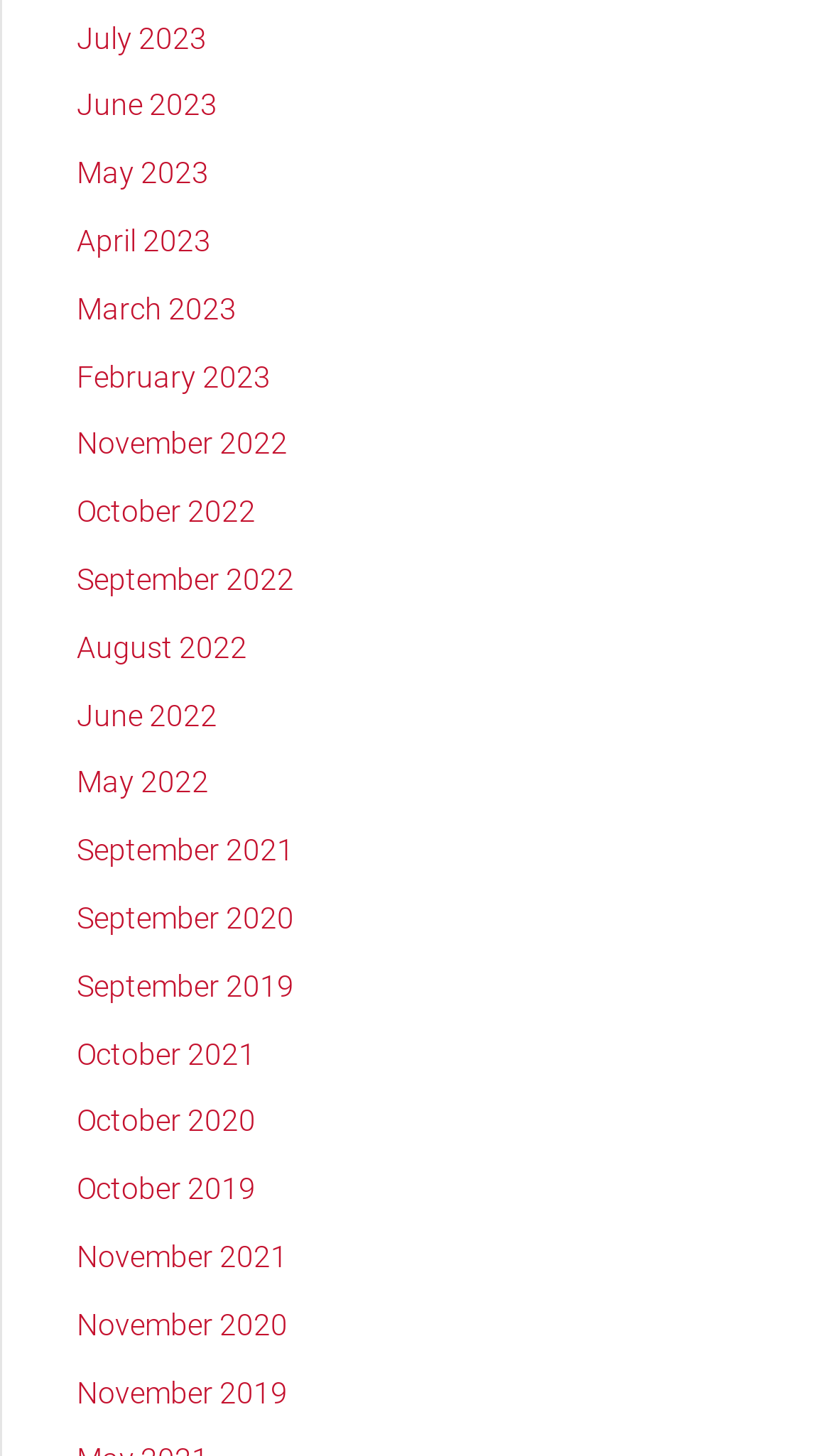Show the bounding box coordinates for the element that needs to be clicked to execute the following instruction: "view June 2022". Provide the coordinates in the form of four float numbers between 0 and 1, i.e., [left, top, right, bottom].

[0.092, 0.479, 0.262, 0.503]